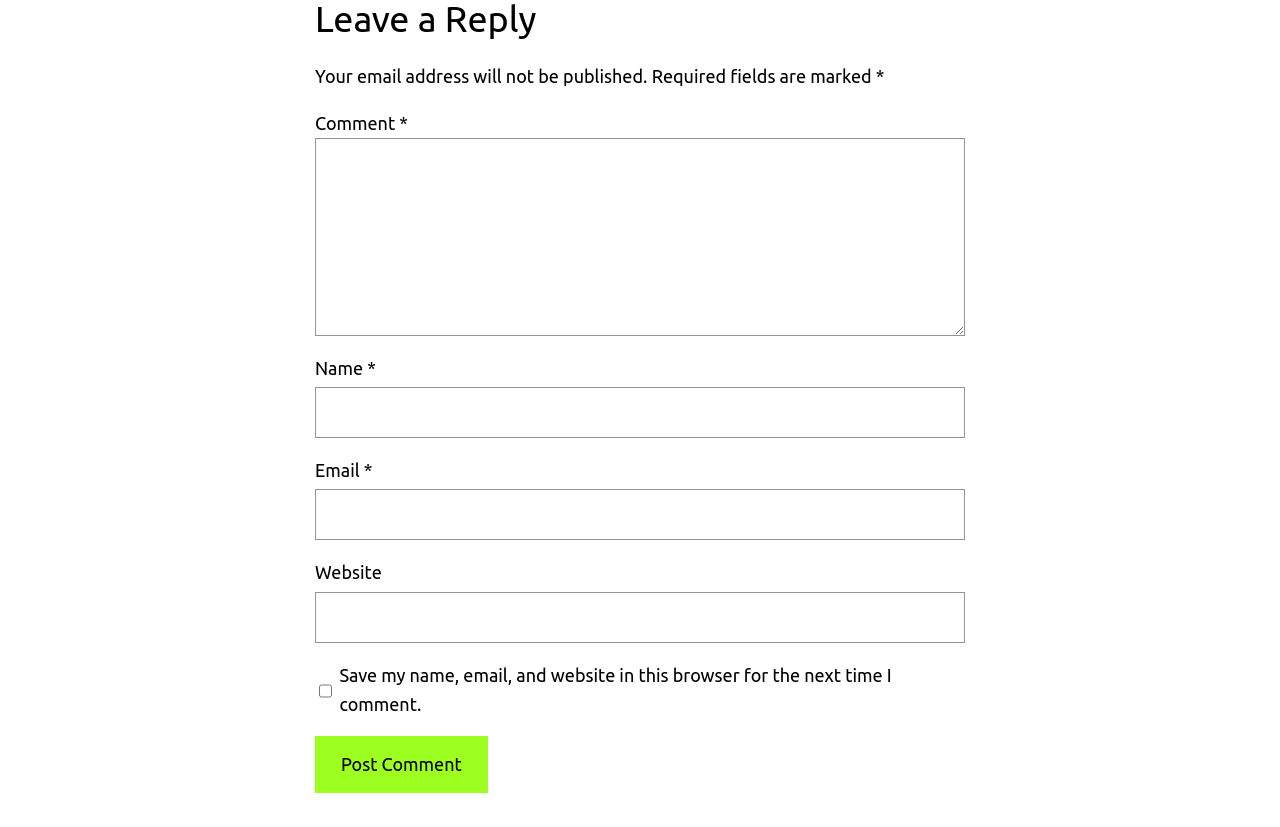Please provide a brief answer to the question using only one word or phrase: 
What is the function of the button at the bottom?

Post Comment